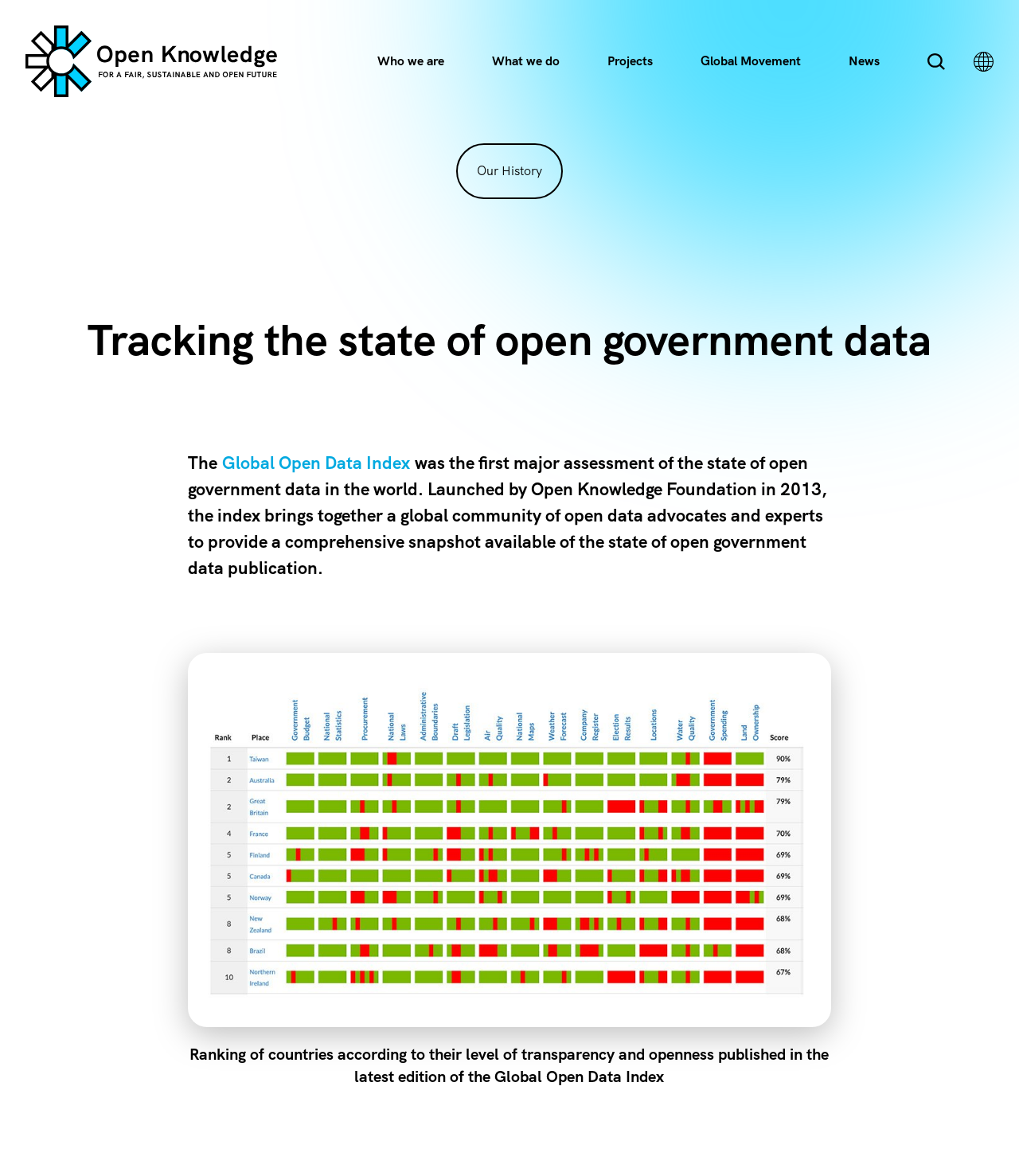What is the name of the organization behind the Global Open Data Index?
Look at the image and answer the question with a single word or phrase.

Open Knowledge Foundation